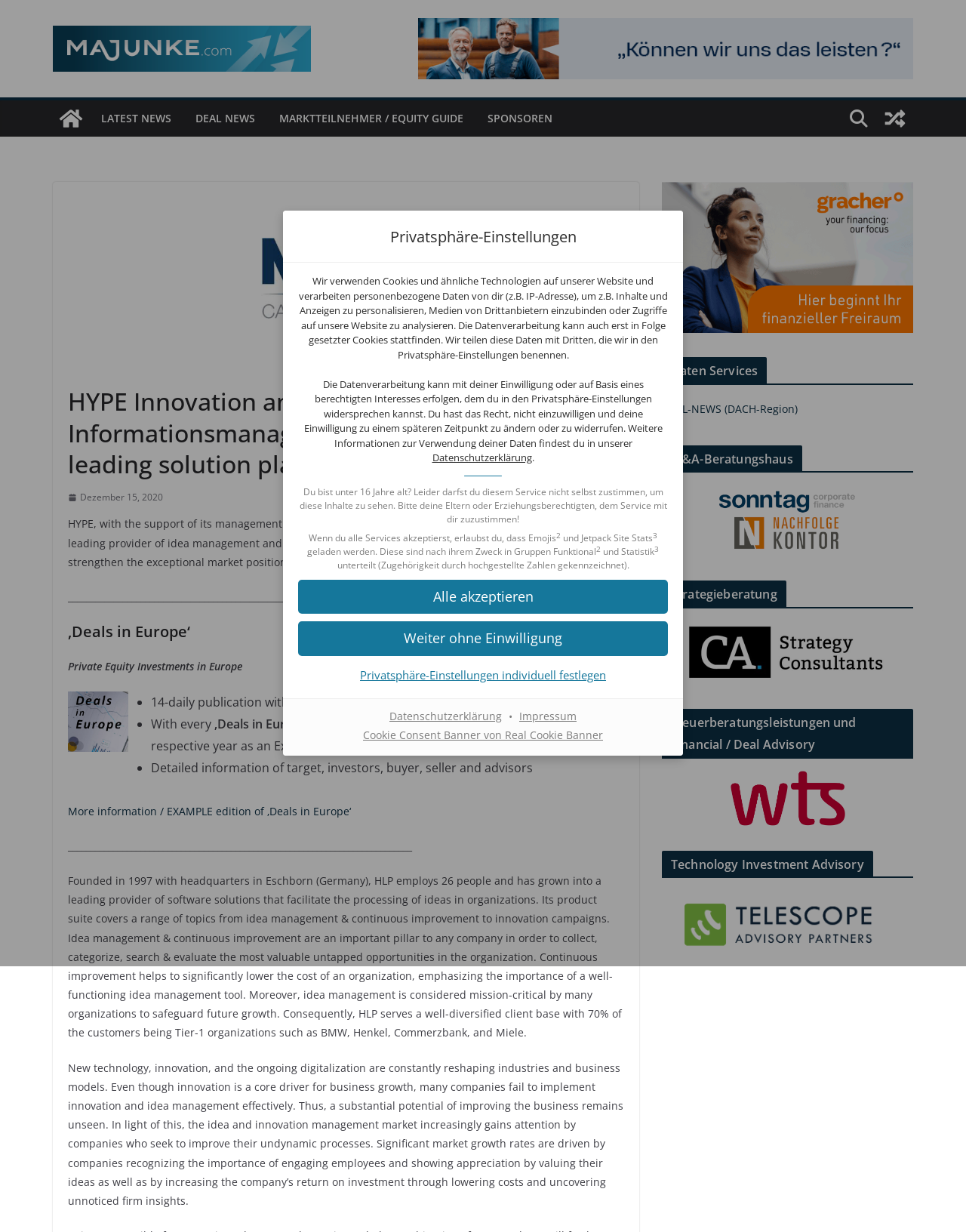Answer the following query concisely with a single word or phrase:
What is the relationship between HYPE and HLP?

Acquisition